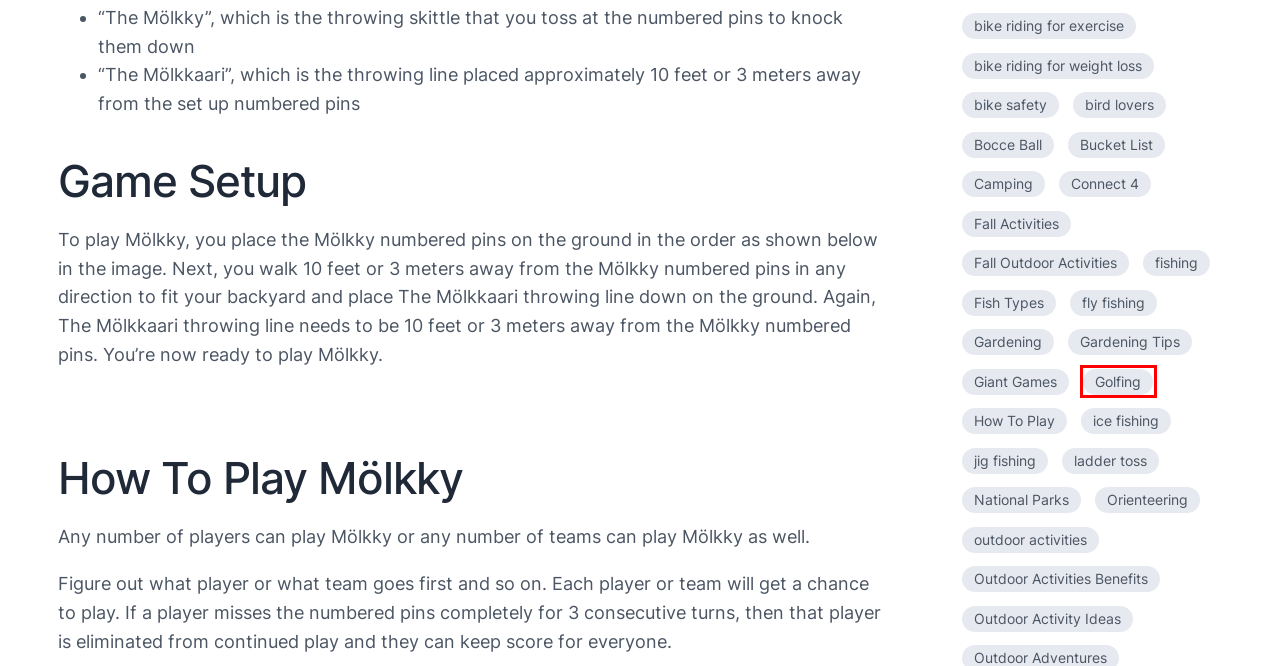You are provided a screenshot of a webpage featuring a red bounding box around a UI element. Choose the webpage description that most accurately represents the new webpage after clicking the element within the red bounding box. Here are the candidates:
A. ice fishing - OutdoorGoodness.com
B. Fall Outdoor Activities - OutdoorGoodness.com
C. jig fishing - OutdoorGoodness.com
D. Outdoor Activities Benefits - OutdoorGoodness.com
E. bird lovers - OutdoorGoodness.com
F. Gardening Tips - OutdoorGoodness.com
G. Golfing - OutdoorGoodness.com
H. Fish Types - OutdoorGoodness.com

G